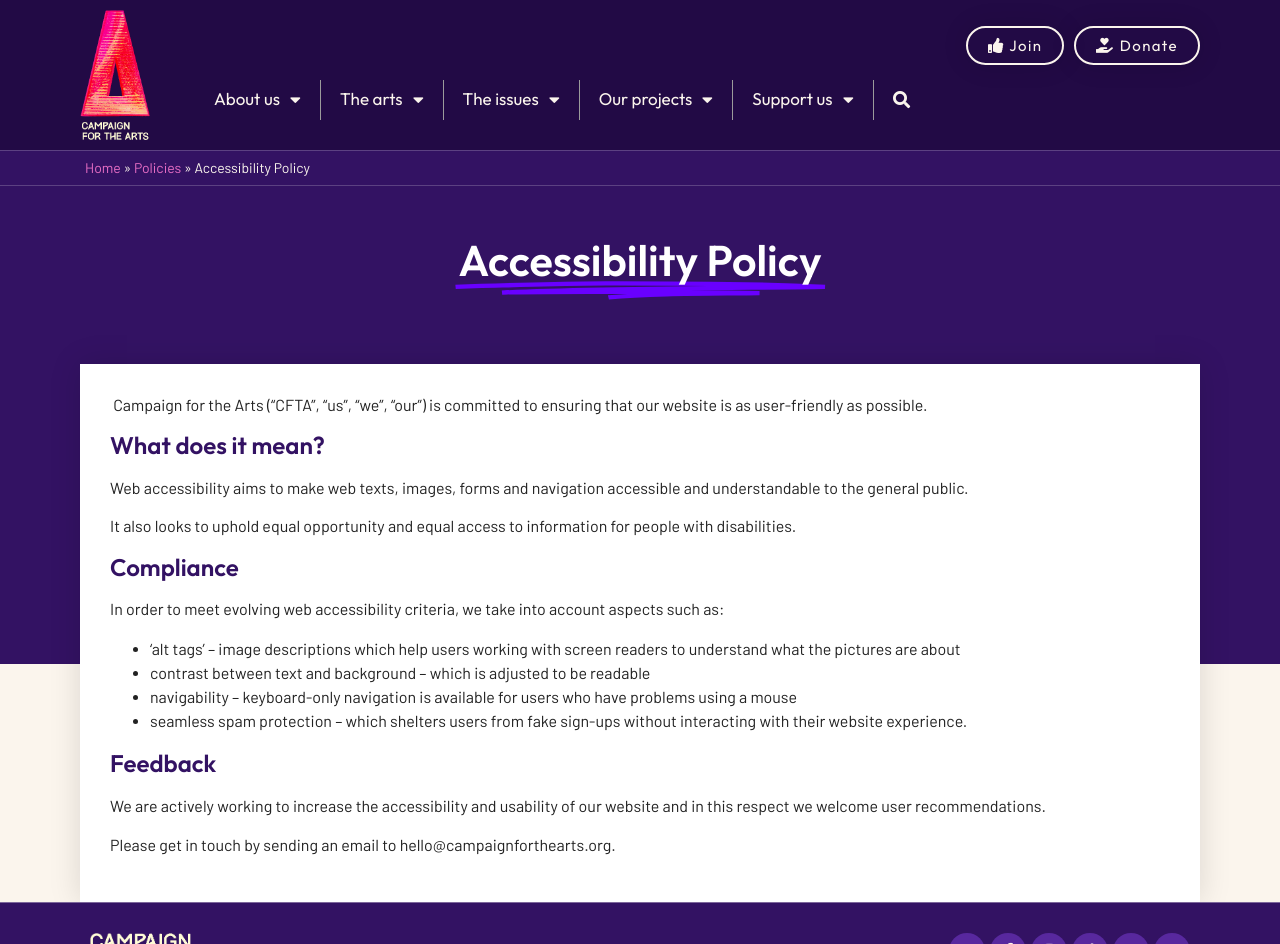Using the provided element description: "About us", determine the bounding box coordinates of the corresponding UI element in the screenshot.

[0.152, 0.079, 0.25, 0.132]